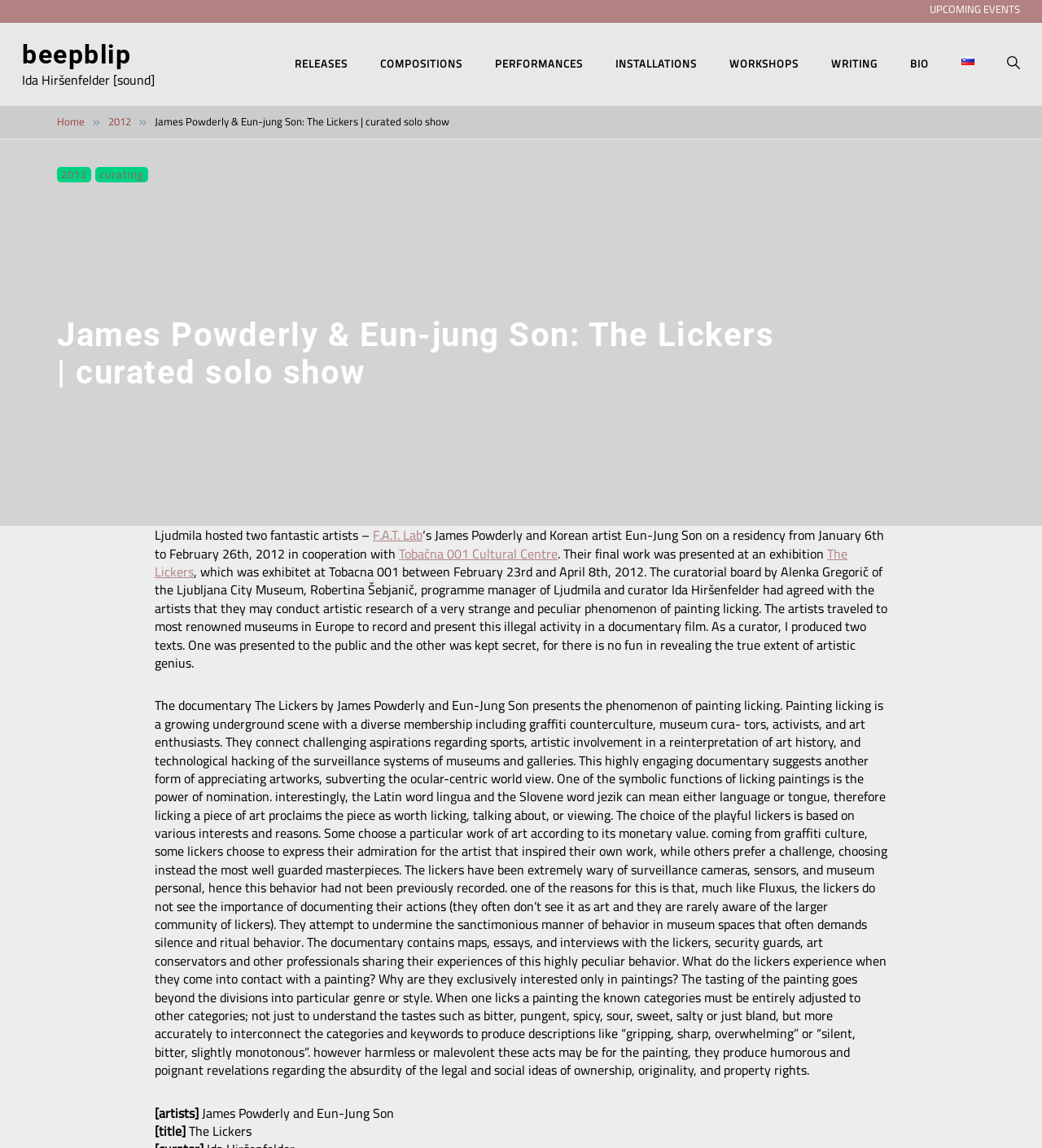Describe the webpage meticulously, covering all significant aspects.

This webpage is about an art exhibition featuring two artists, James Powderly and Eun-Jung Son, who presented their work "The Lickers" at a curated solo show. The exhibition was hosted by Ljudmila and took place from January 6th to February 26th, 2012, in cooperation with the Tobačna 001 Cultural Centre.

At the top of the page, there is a navigation bar with links to "Home", "2012", and other sections. Below this, there is a heading that displays the title of the exhibition, "James Powderly & Eun-jung Son: The Lickers | curated solo show". 

The main content of the page is a descriptive text about the exhibition, which is divided into several paragraphs. The text explains that the artists conducted artistic research on a peculiar phenomenon of painting licking, where they traveled to renowned museums in Europe to record and present this illegal activity in a documentary film. The curatorial board agreed with the artists to keep some information secret, adding to the intrigue of the project.

The text also delves into the concept of painting licking, describing it as a growing underground scene that challenges the traditional way of appreciating artworks. It highlights the symbolic function of licking paintings, which is to proclaim the piece as worth talking about or viewing. The documentary film features maps, essays, and interviews with the lickers, security guards, art conservators, and other professionals, offering insights into this peculiar behavior.

On the right side of the page, there are several links to other sections, including "RELEASES", "COMPOSITIONS", "PERFORMANCES", "INSTALLATIONS", "WORKSHOPS", "WRITING", and "BIO". There is also a link to a Slovenian version of the page. At the bottom of the page, there are two images, one of which is a flag representing the Slovenian language.